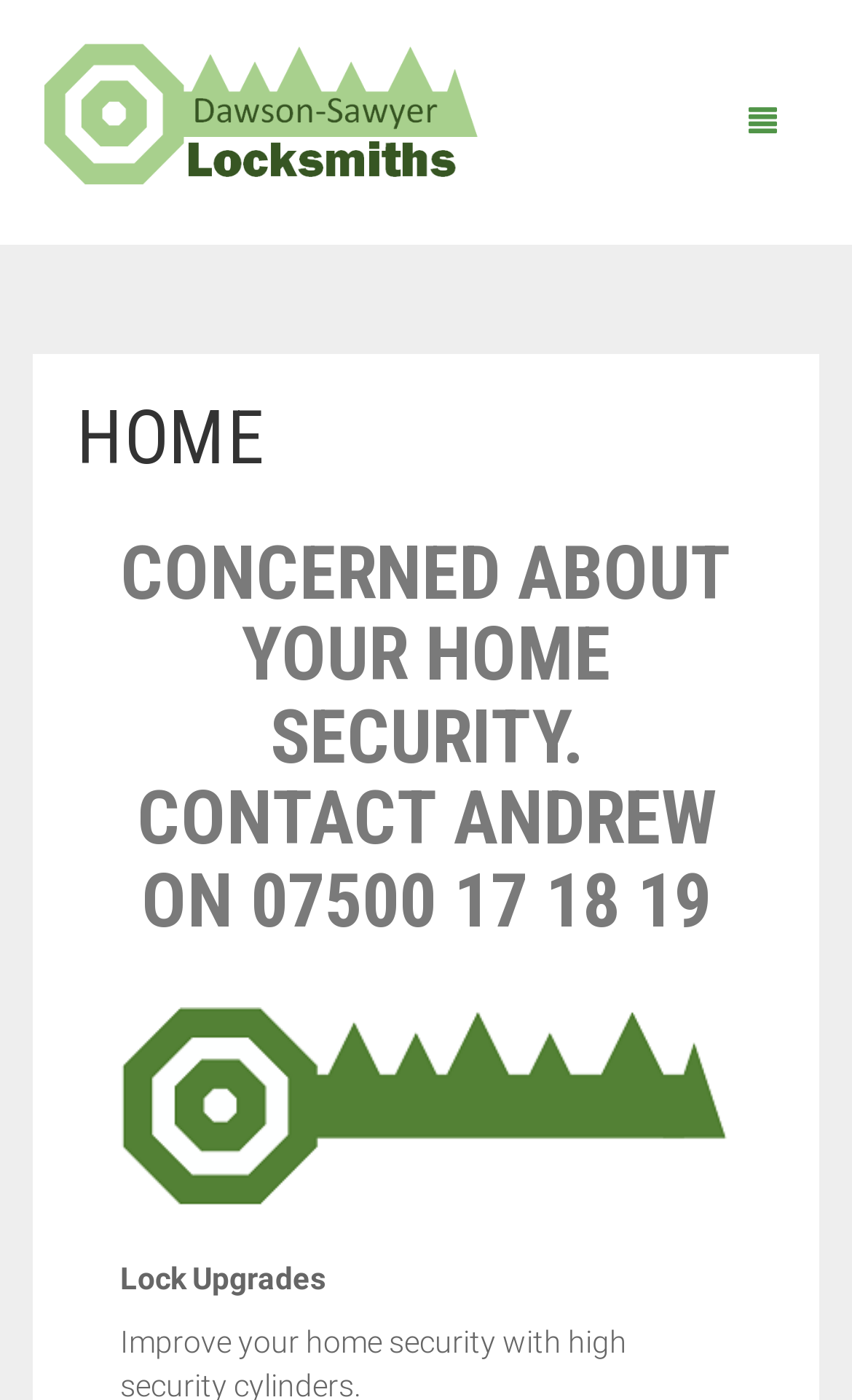Please locate the bounding box coordinates of the element that needs to be clicked to achieve the following instruction: "click the LOCK UPGRADES link". The coordinates should be four float numbers between 0 and 1, i.e., [left, top, right, bottom].

[0.0, 0.385, 1.0, 0.455]